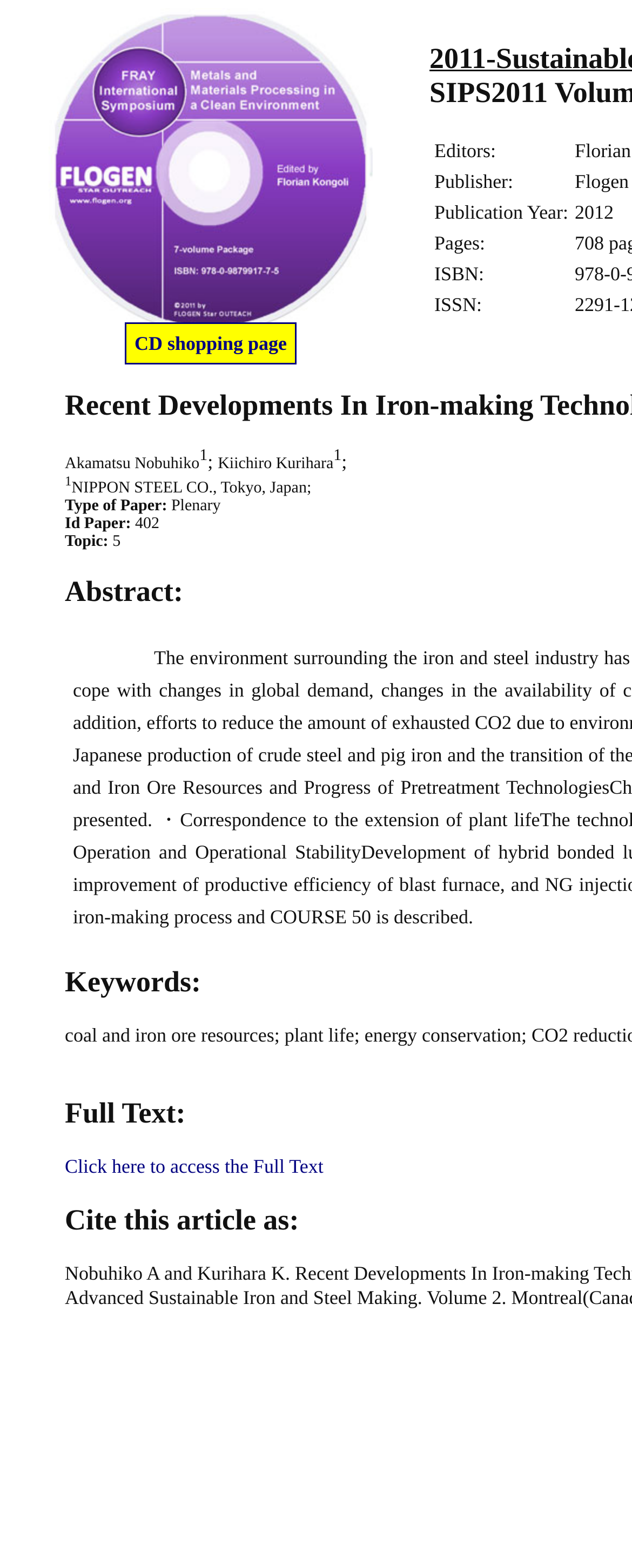What is the publication year of the CD?
Look at the image and answer the question using a single word or phrase.

Not specified